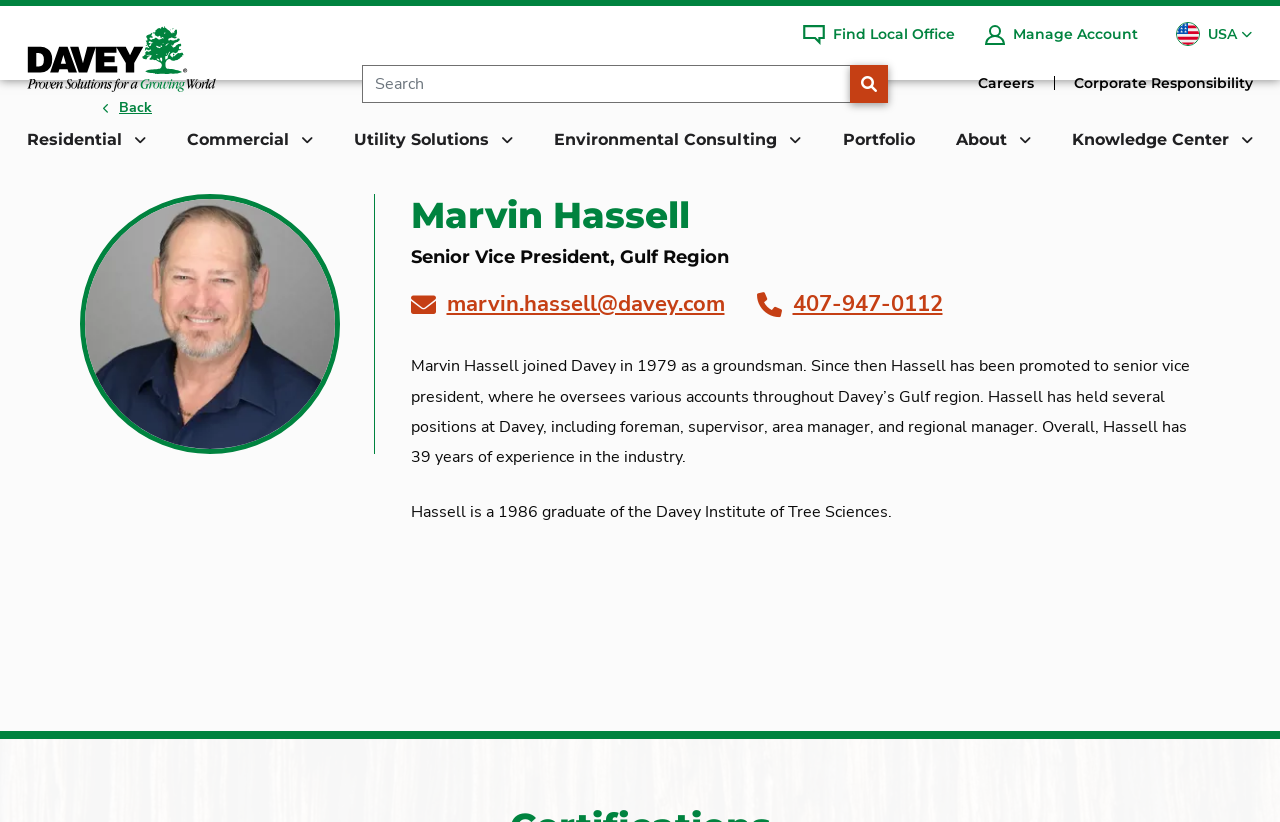Could you find the bounding box coordinates of the clickable area to complete this instruction: "View local offices"?

[0.627, 0.029, 0.746, 0.055]